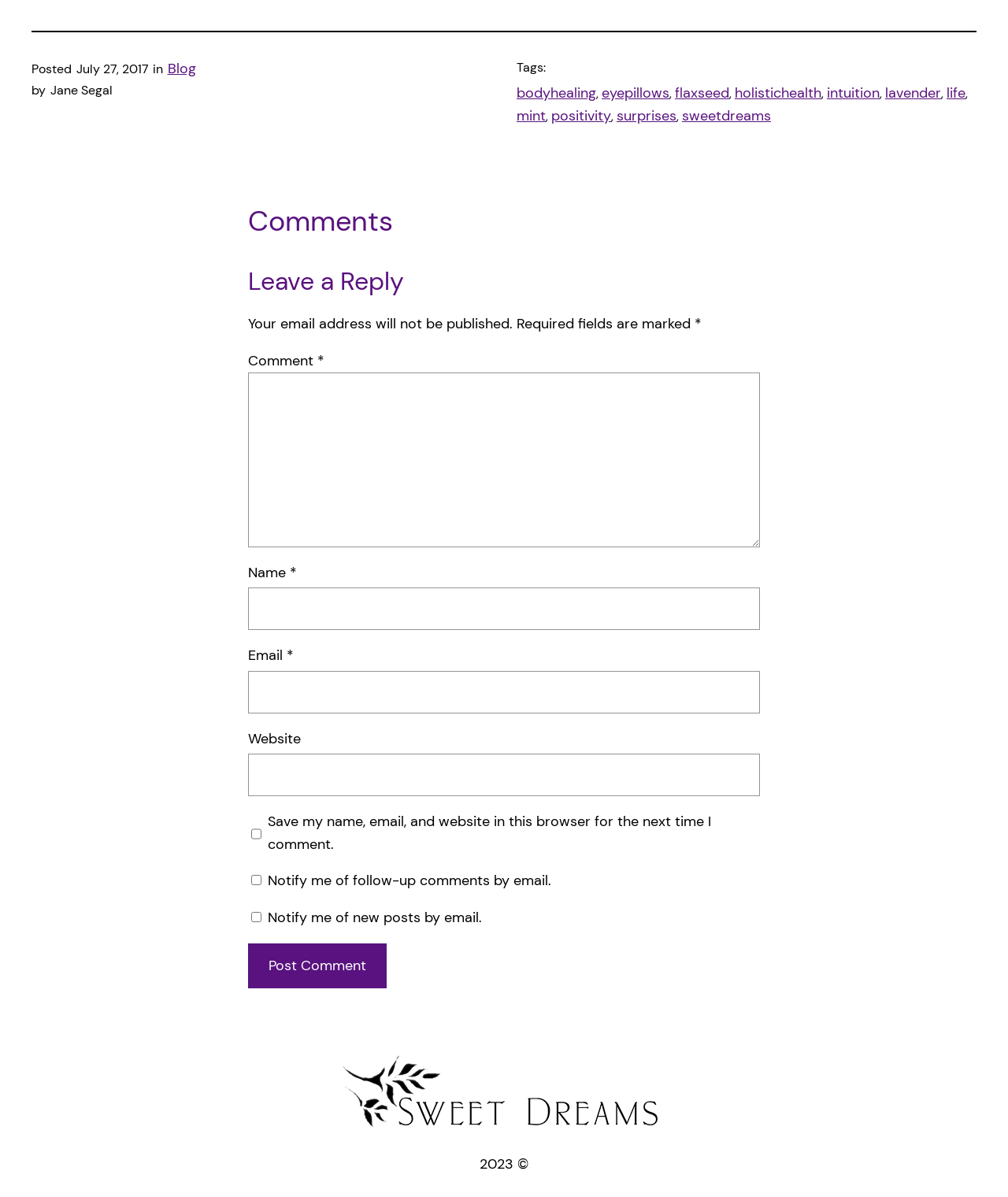Locate the bounding box for the described UI element: "alt="Sweet Dreams"". Ensure the coordinates are four float numbers between 0 and 1, formatted as [left, top, right, bottom].

[0.34, 0.904, 0.652, 0.917]